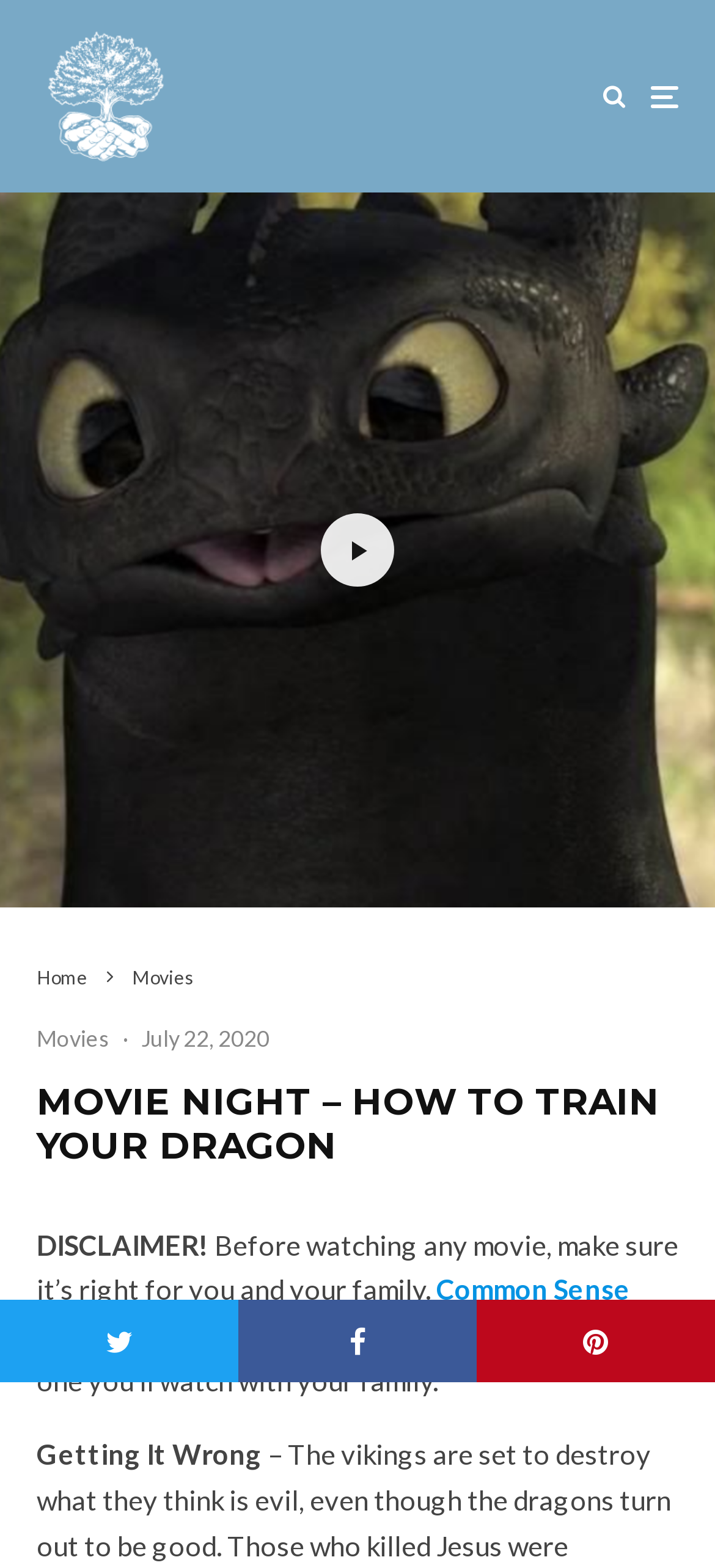Create an elaborate caption for the webpage.

The webpage is the official site of His Hands Church, specifically featuring a "Movie Night" event. At the top left, there is a link to an unknown page, represented by an empty string. To the right of it, there are two more links, one with a font awesome icon and another with an empty string. 

Below these links, there is a navigation menu with four links: "Home", "Movies", and two more "Movies" links, separated by a dot and a time element showing the date "July 22, 2020". 

The main content of the page is a heading "MOVIE NIGHT – HOW TO TRAIN YOUR DRAGON", followed by a disclaimer message "DISCLAIMER!" and a paragraph of text advising users to check if the movie is suitable for their family. There are two links within this paragraph, one to "Common Sense Media" and another with a single letter "C". 

At the bottom of the page, there are three social media links: "Tweet", "Share", and "Pin", aligned horizontally from left to right.